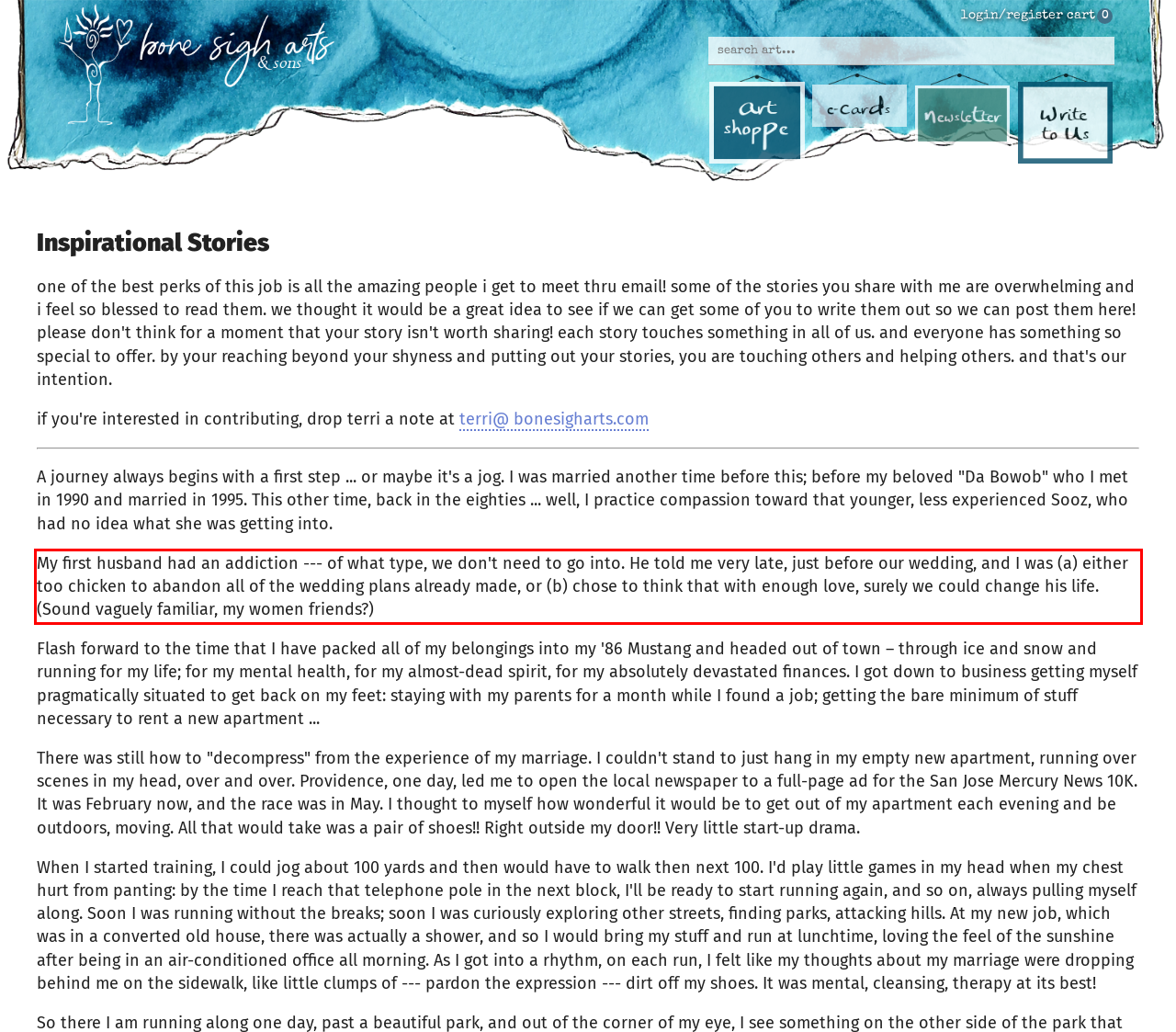Please identify and extract the text from the UI element that is surrounded by a red bounding box in the provided webpage screenshot.

My first husband had an addiction --- of what type, we don't need to go into. He told me very late, just before our wedding, and I was (a) either too chicken to abandon all of the wedding plans already made, or (b) chose to think that with enough love, surely we could change his life. (Sound vaguely familiar, my women friends?)